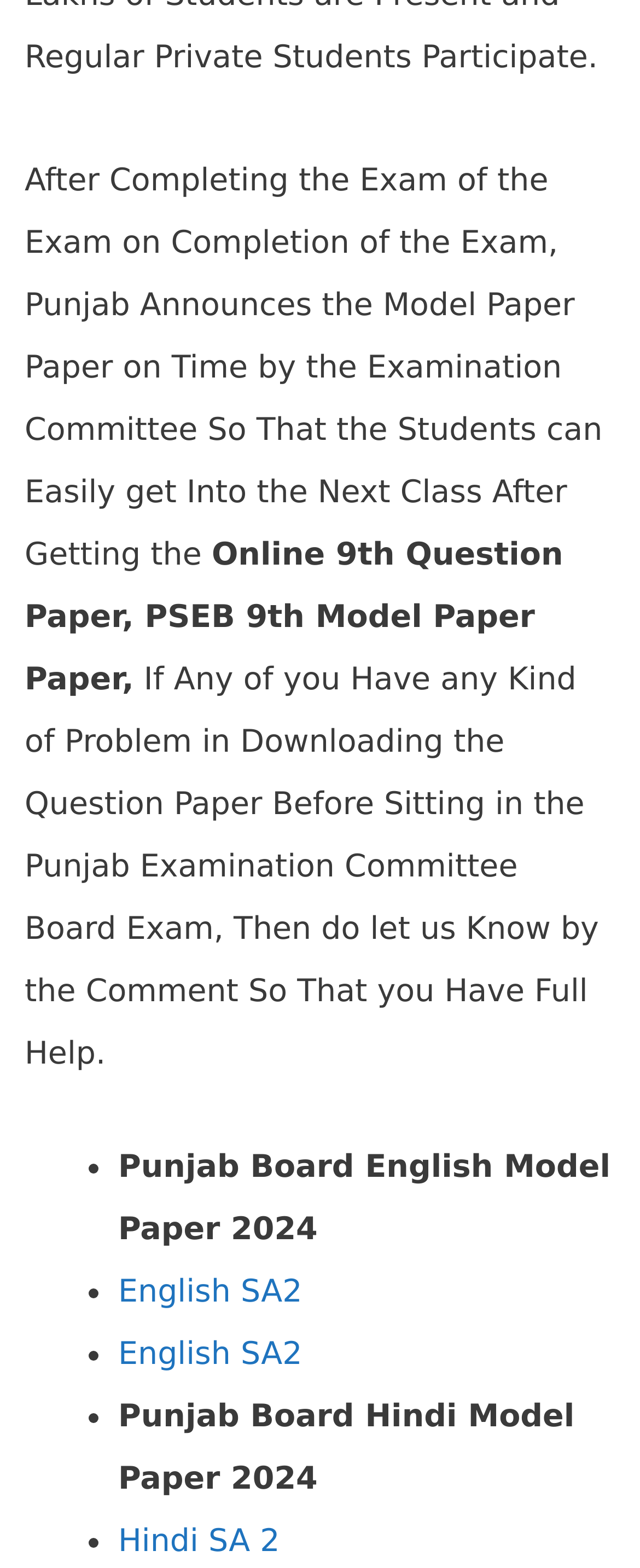Locate the UI element described by Sanskrit SA 2 and provide its bounding box coordinates. Use the format (top-left x, top-left y, bottom-right x, bottom-right y) with all values as floating point numbers between 0 and 1.

[0.185, 0.529, 0.51, 0.552]